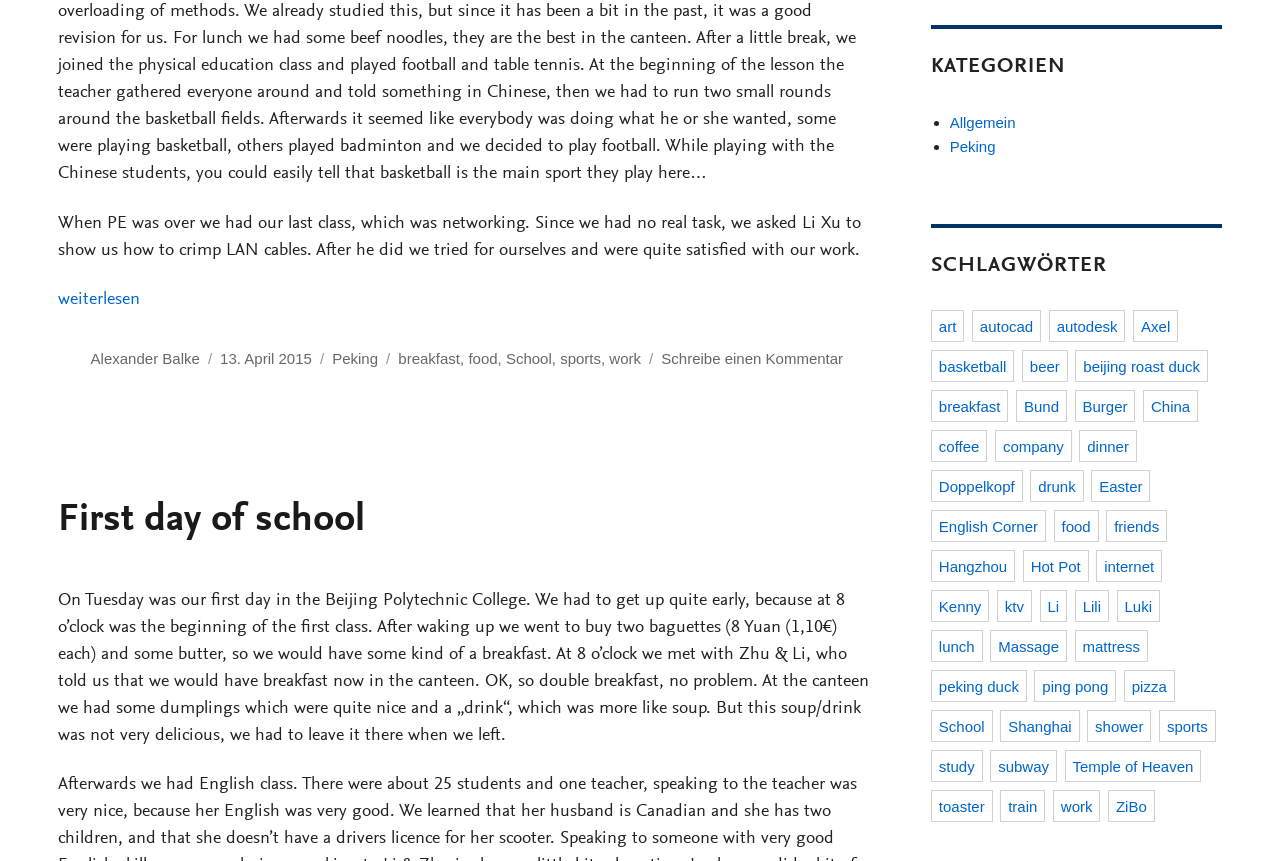Provide a single word or phrase answer to the question: 
What was the first class on Tuesday?

PE